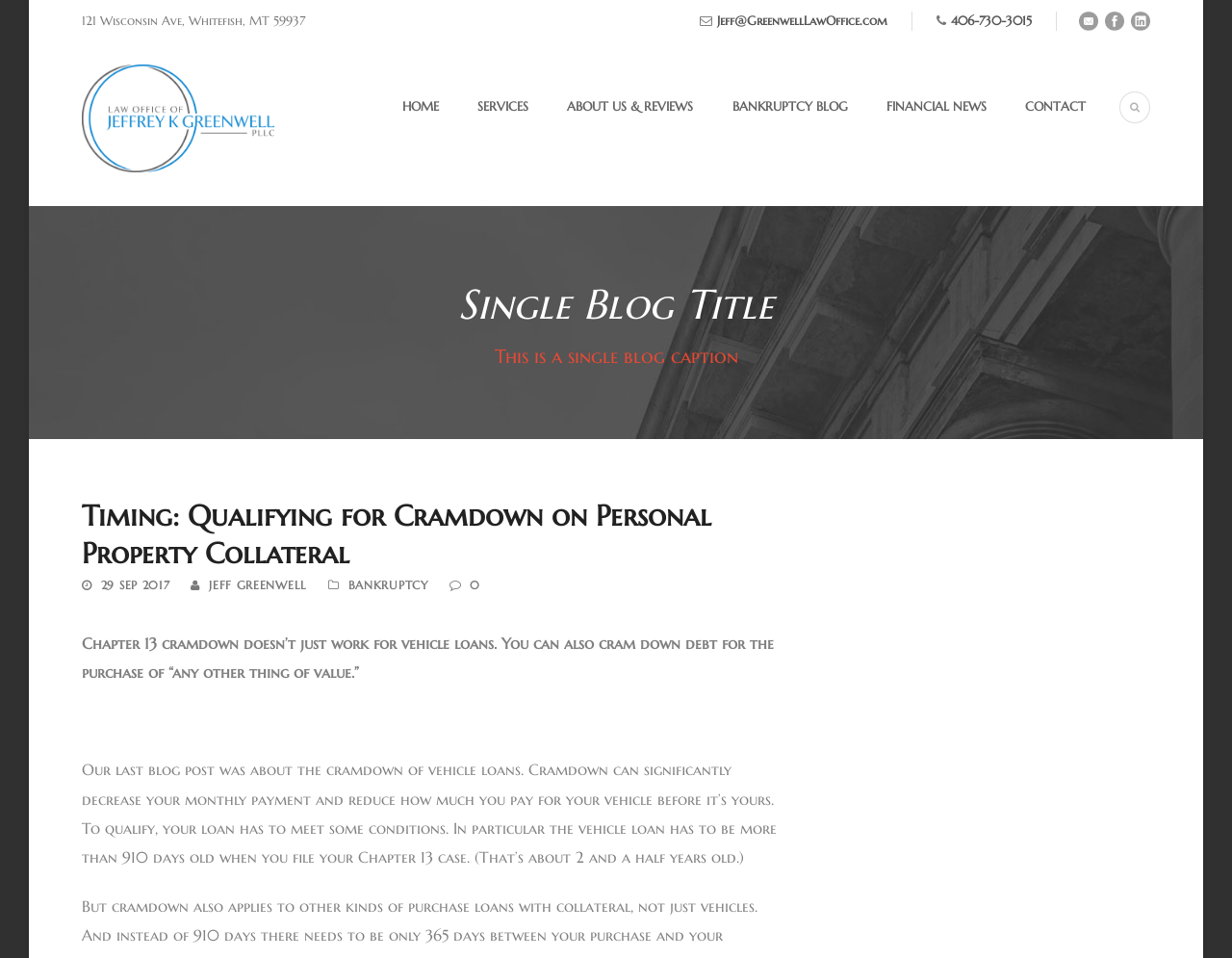How old does a vehicle loan have to be to qualify for cramdown?
Look at the webpage screenshot and answer the question with a detailed explanation.

I read the static text element with the coordinates [0.066, 0.793, 0.632, 0.905] which explains the conditions for qualifying for cramdown. According to the text, the vehicle loan has to be more than 910 days old, which is equivalent to 2 and a half years old.